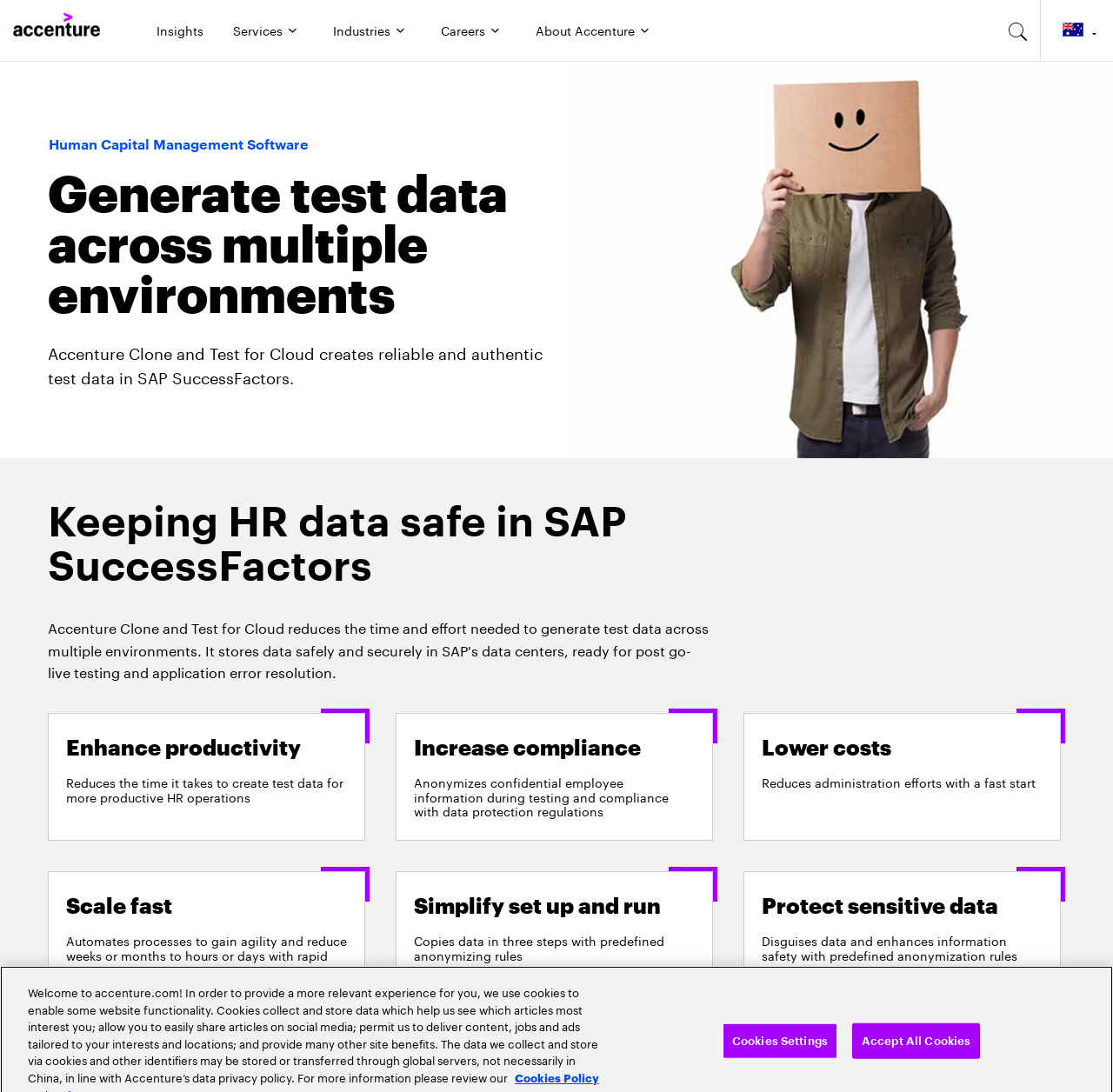Please identify the bounding box coordinates of the clickable element to fulfill the following instruction: "Go to Accenture home". The coordinates should be four float numbers between 0 and 1, i.e., [left, top, right, bottom].

[0.012, 0.011, 0.09, 0.033]